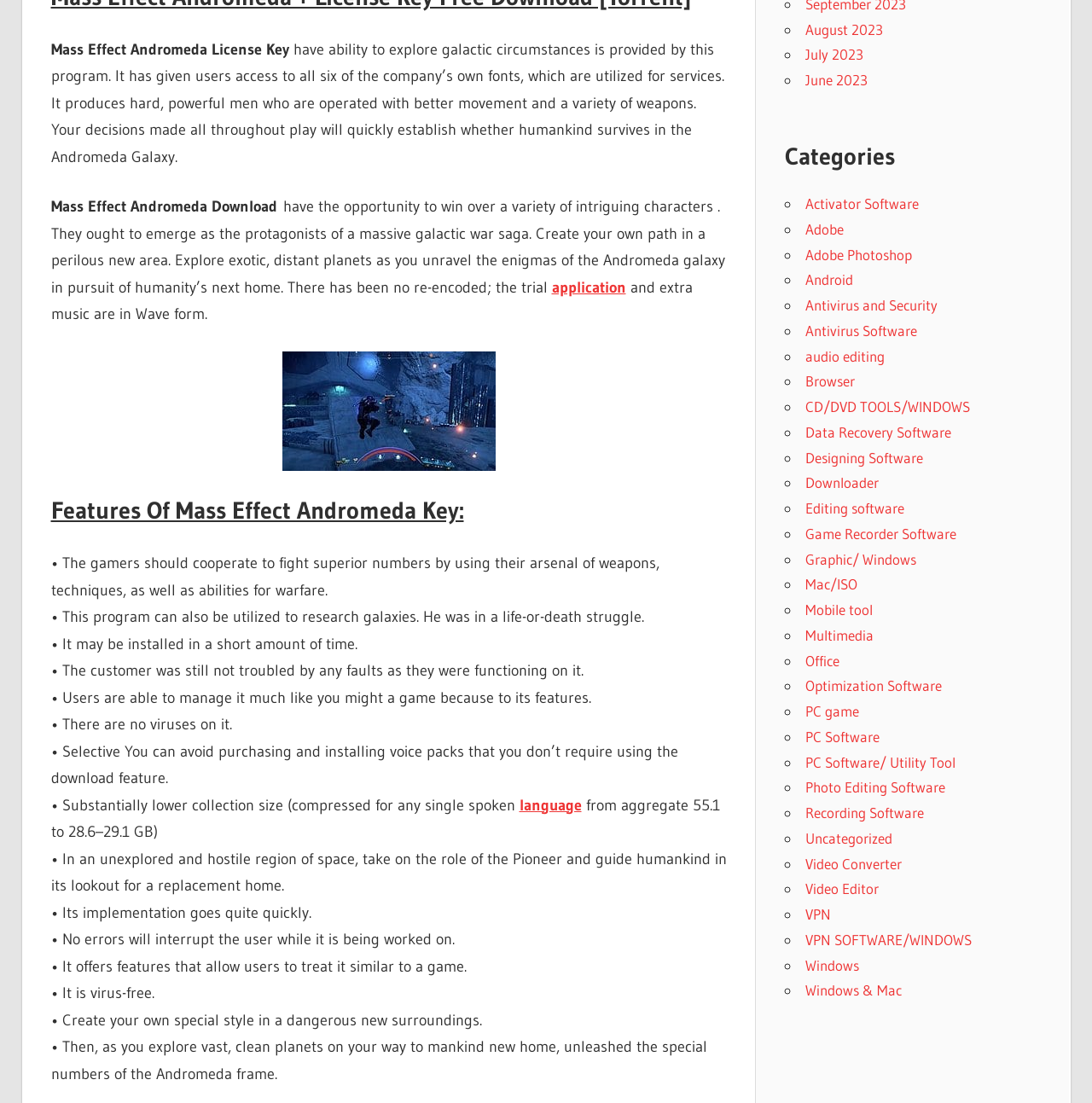Kindly determine the bounding box coordinates of the area that needs to be clicked to fulfill this instruction: "Read the 'Features Of Mass Effect Andromeda Key:' section".

[0.046, 0.448, 0.665, 0.478]